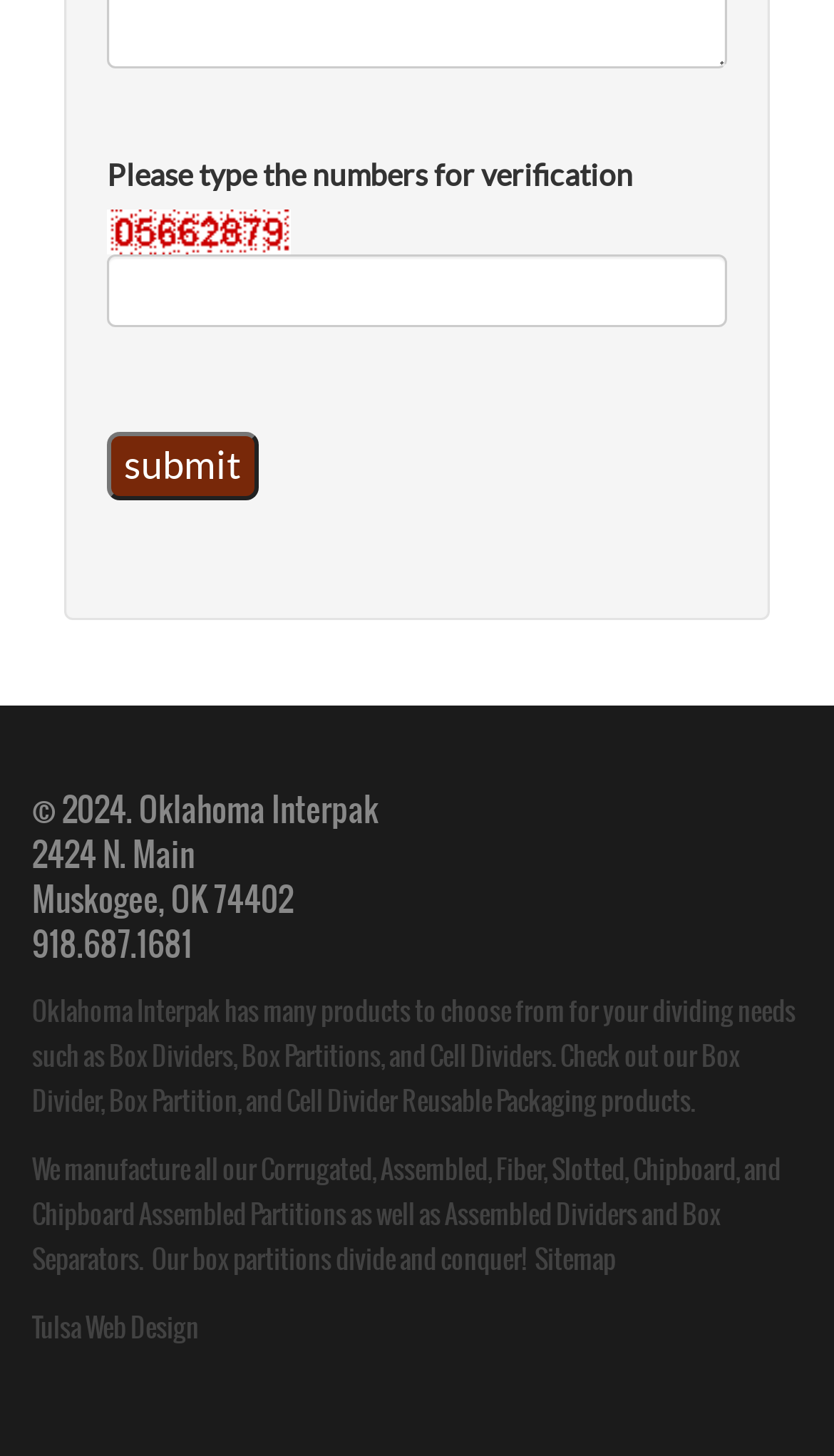Using the information in the image, give a comprehensive answer to the question: 
What products does Oklahoma Interpak manufacture?

The webpage lists various products that Oklahoma Interpak manufactures, including Corrugated, Assembled, Fiber, Slotted, and Chipboard. These products are mentioned in the text 'We manufacture all our...' and are linked to their respective pages.